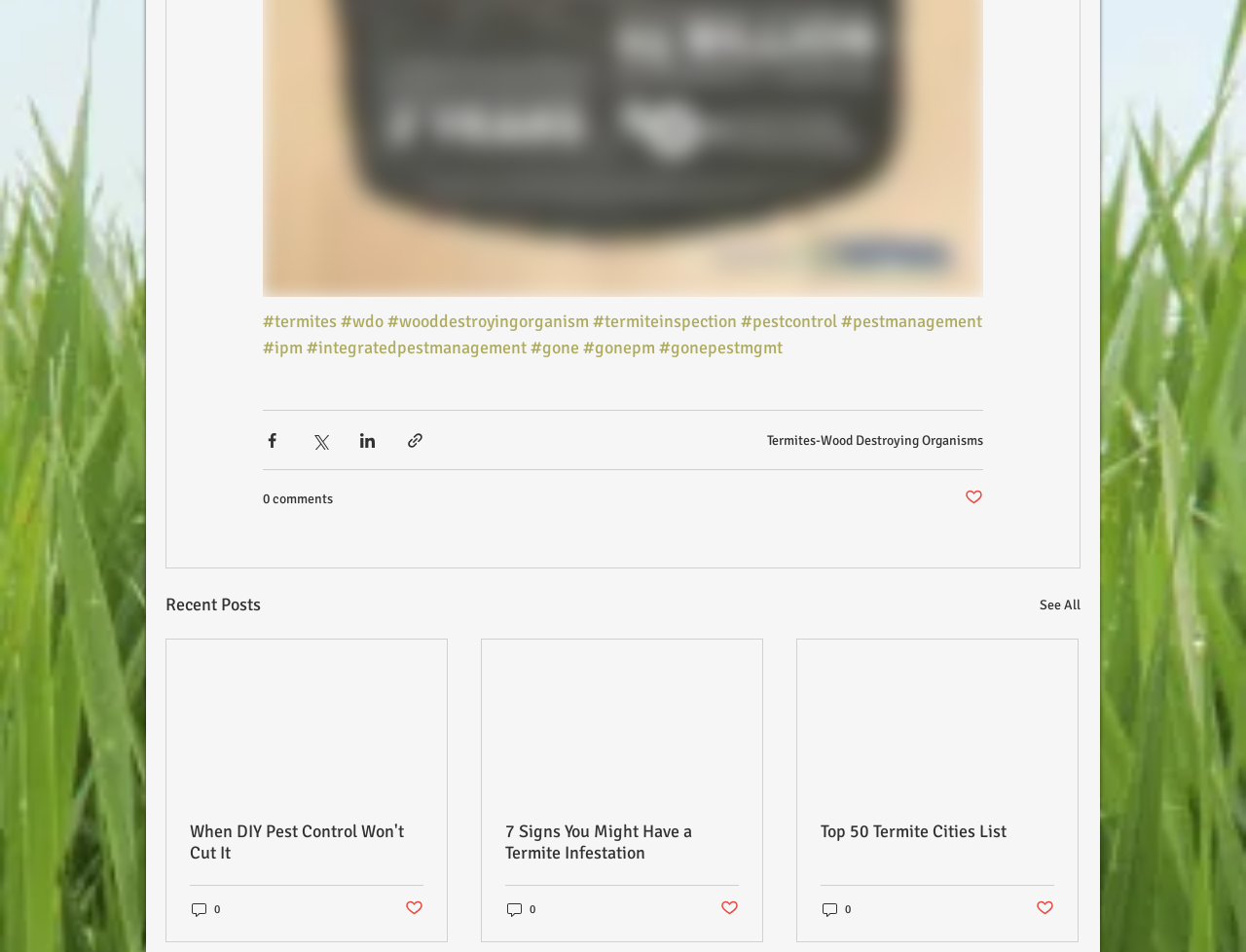Refer to the image and provide a thorough answer to this question:
How many social media sharing buttons are there?

There are four social media sharing buttons on the webpage, which are 'Share via Facebook', 'Share via Twitter', 'Share via LinkedIn', and 'Share via link'. These buttons are located near the top of the webpage.